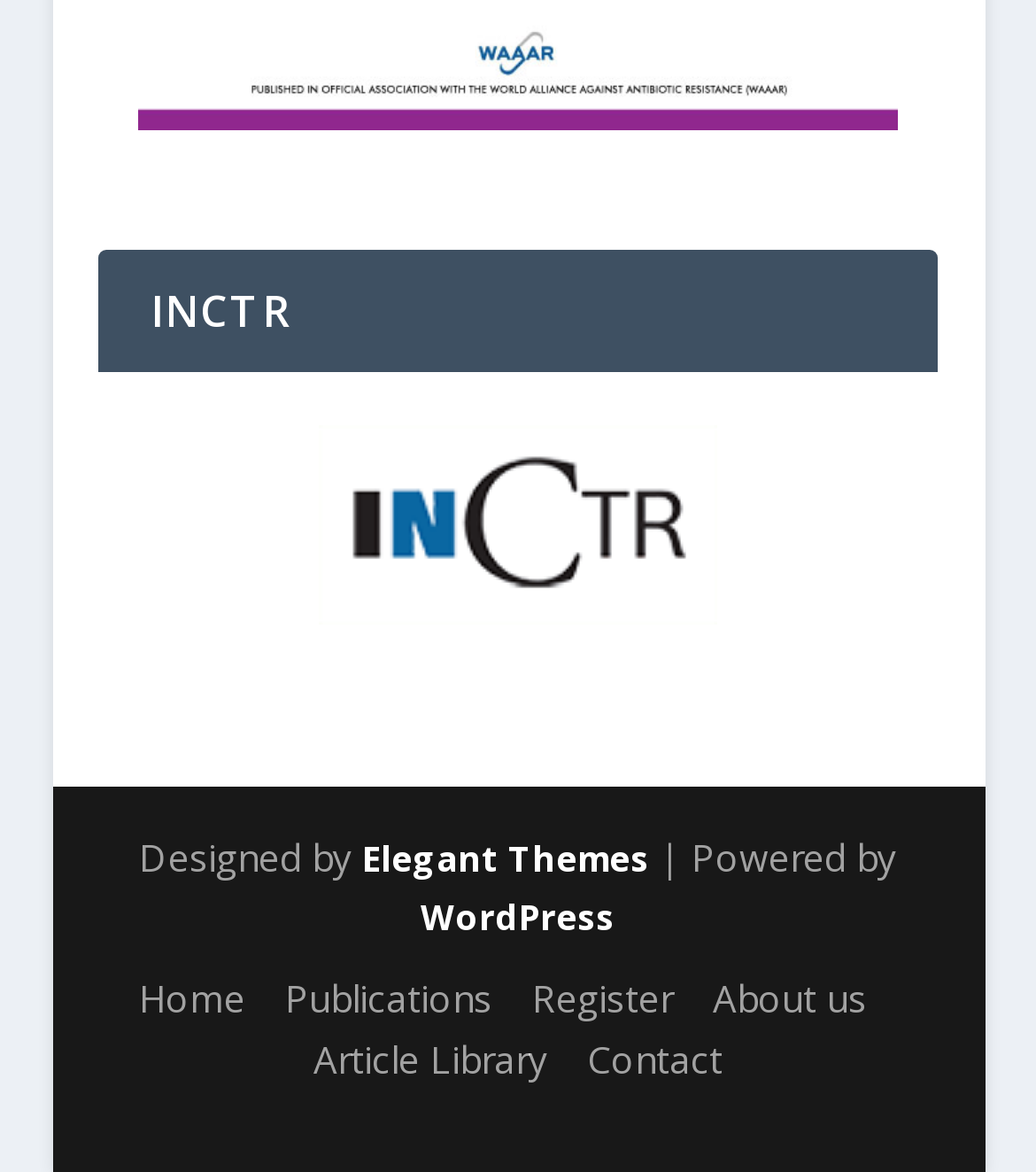Identify the bounding box coordinates for the UI element described as: "Publications". The coordinates should be provided as four floats between 0 and 1: [left, top, right, bottom].

[0.276, 0.829, 0.476, 0.872]